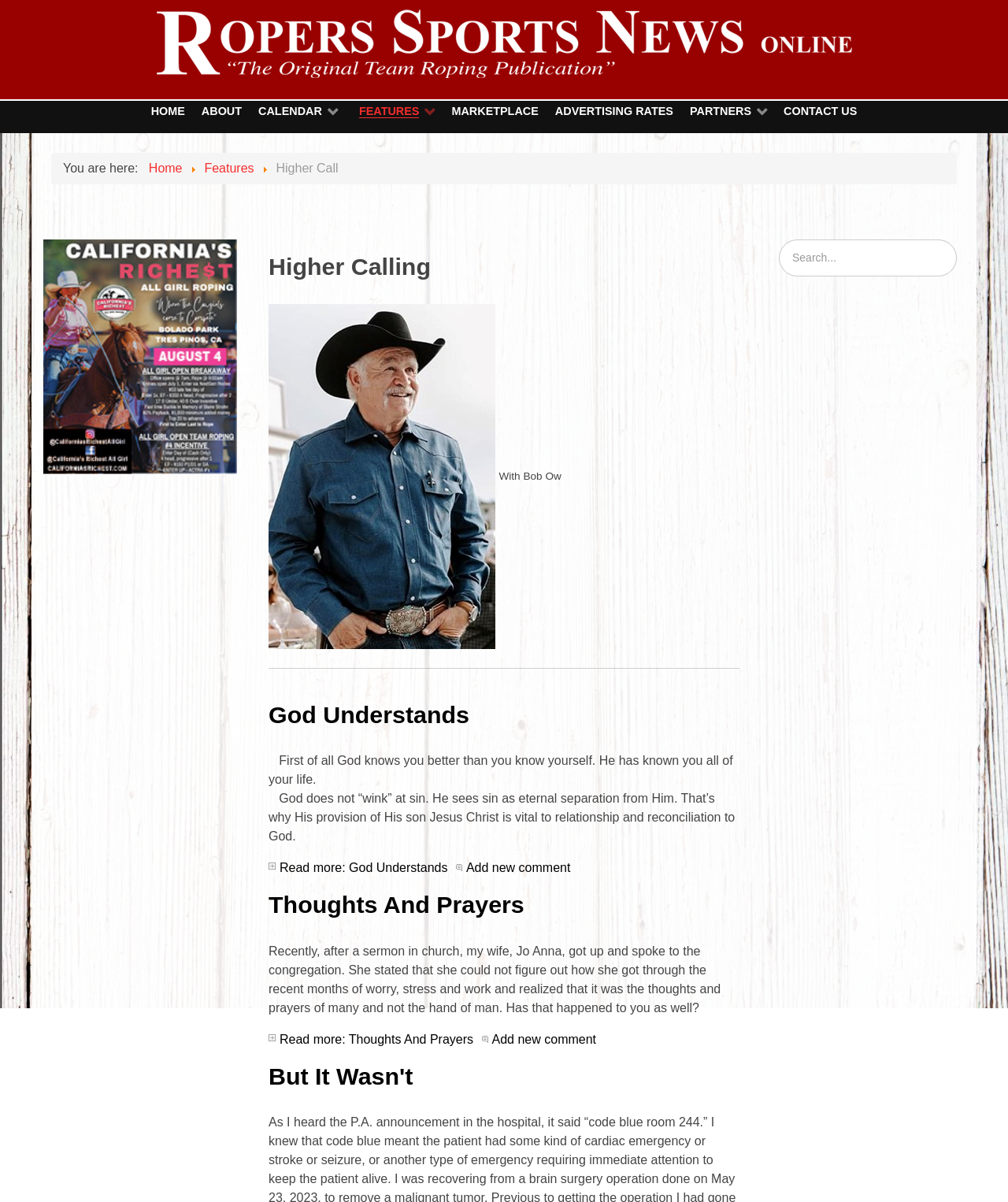Locate the bounding box coordinates of the area that needs to be clicked to fulfill the following instruction: "view Californias Richest All Girl". The coordinates should be in the format of four float numbers between 0 and 1, namely [left, top, right, bottom].

[0.043, 0.297, 0.235, 0.308]